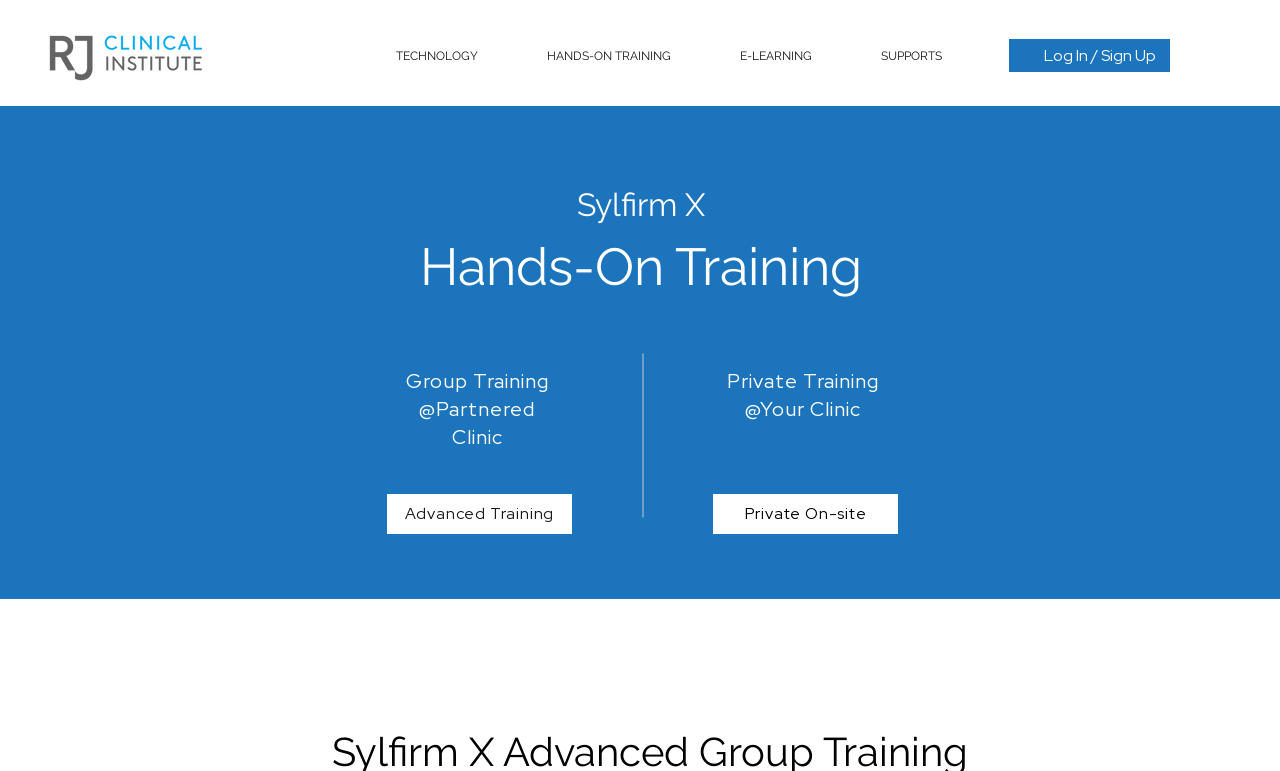Using the information in the image, give a comprehensive answer to the question: 
What is the purpose of the 'Log In / Sign Up' button?

The 'Log In / Sign Up' button is likely used to access training resources, such as hands-on training, advanced training, and private on-site training, which are mentioned on the webpage.